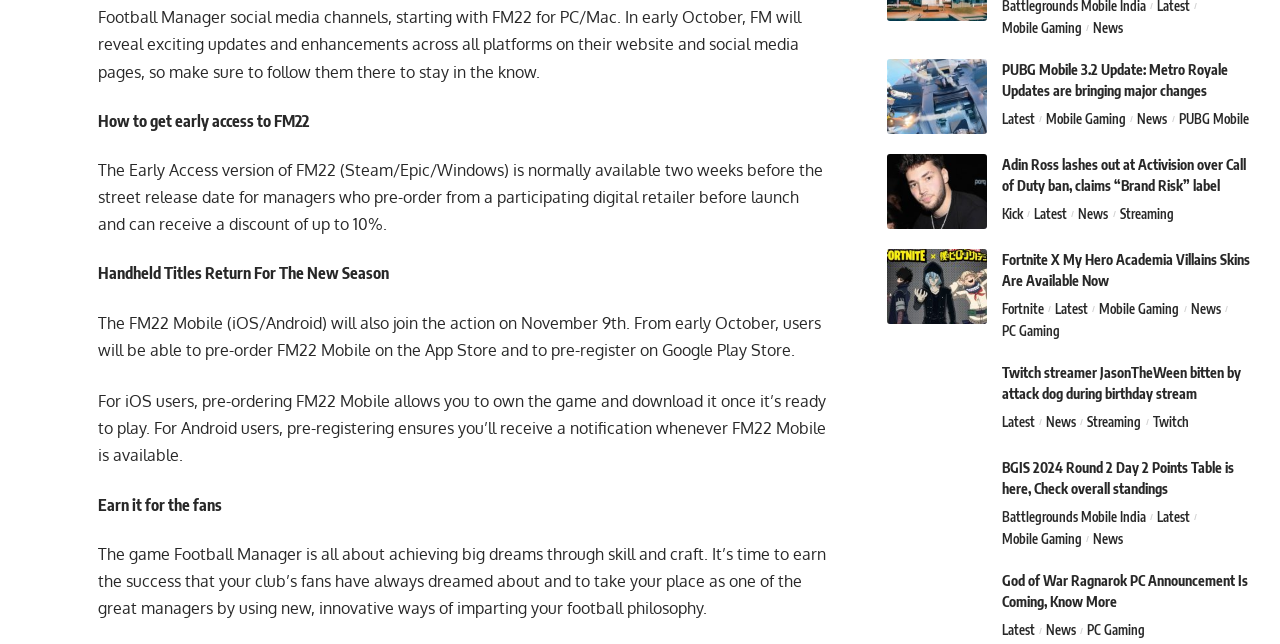Answer the question with a single word or phrase: 
What is the theme of the article 'Fortnite X My Hero Academia Villains Skins Are Available Now'?

Gaming